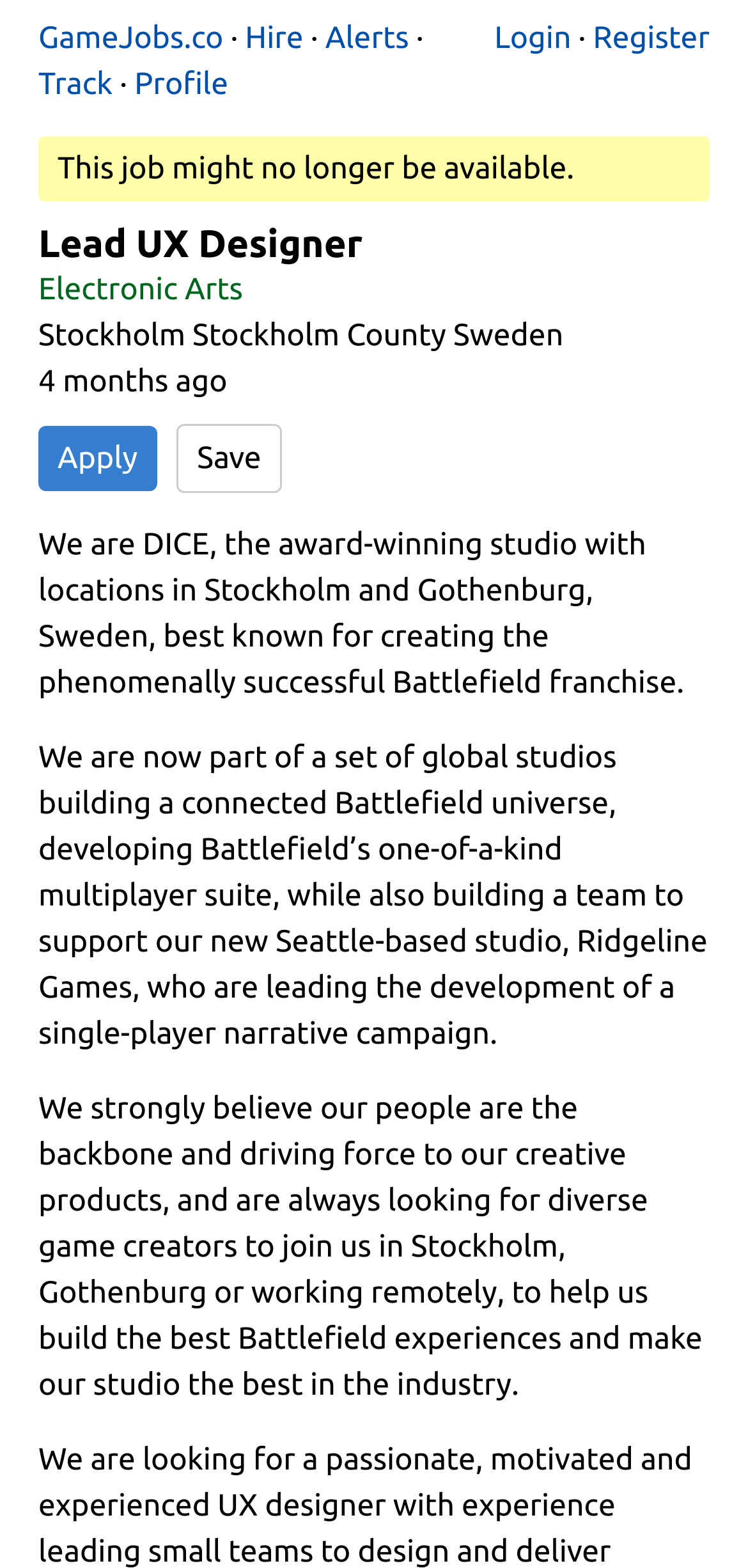Please indicate the bounding box coordinates of the element's region to be clicked to achieve the instruction: "Click on Register". Provide the coordinates as four float numbers between 0 and 1, i.e., [left, top, right, bottom].

[0.793, 0.01, 0.949, 0.069]